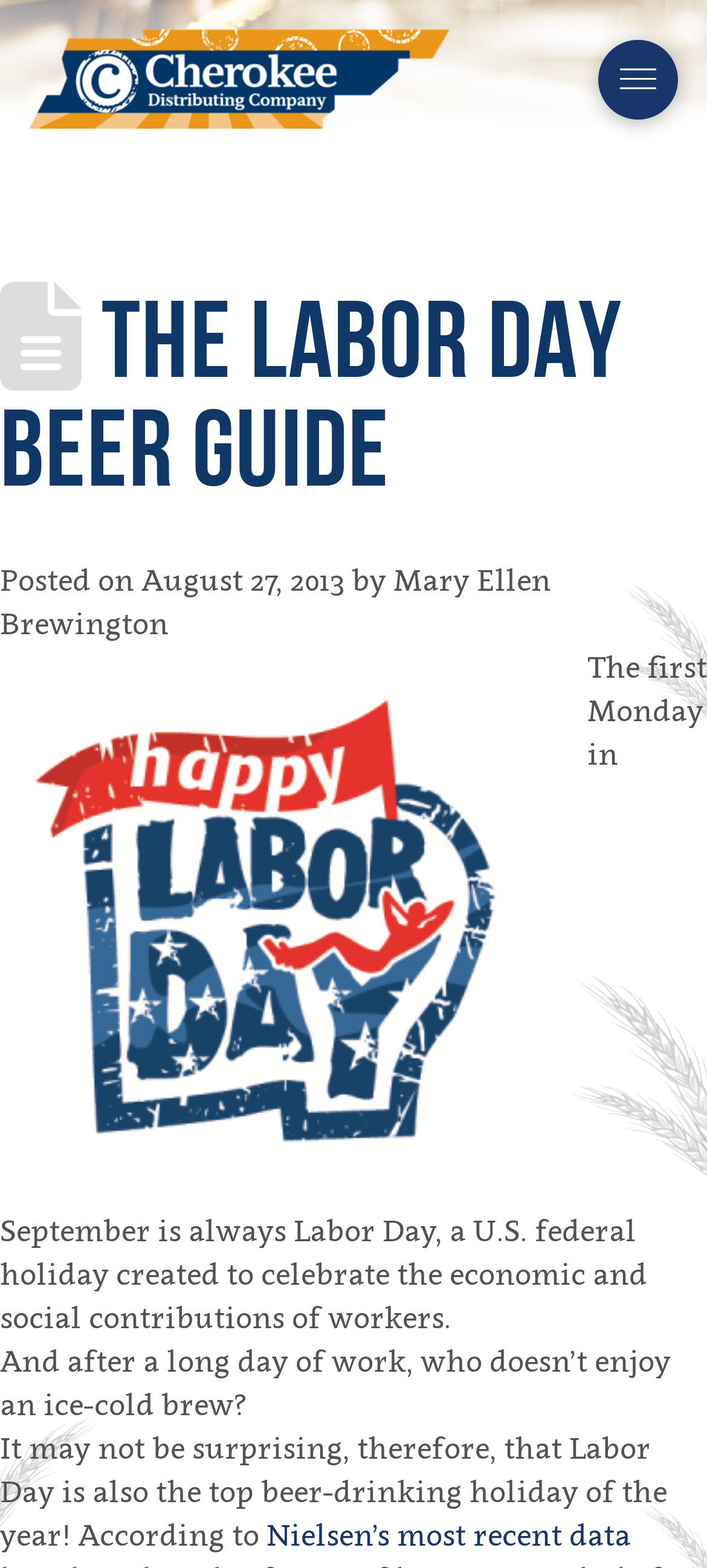Provide an in-depth caption for the elements present on the webpage.

The webpage is about the Labor Day Beer Guide. At the top-left corner, there is a small image. Next to it, on the top-right corner, there is a button to toggle off-canvas content. Below these elements, there is a large image that spans the entire width of the page.

Above the main content area, there is a header section with a heading that reads "THE LABOR DAY BEER GUIDE" in a prominent font. Below the header, there is a line of text that indicates the post date and author, "Posted on August 27, 2013 by Mary Ellen Brewington".

The main content area starts with a paragraph of text that explains the significance of Labor Day as a federal holiday. Below this paragraph, there is a large image that takes up most of the width of the page. The text continues below the image, discussing the connection between Labor Day and beer consumption. There are several paragraphs of text, including a statistic from Nielsen's data, which is linked to an external source.

Overall, the webpage has a simple layout with a clear hierarchy of elements, making it easy to navigate and read.